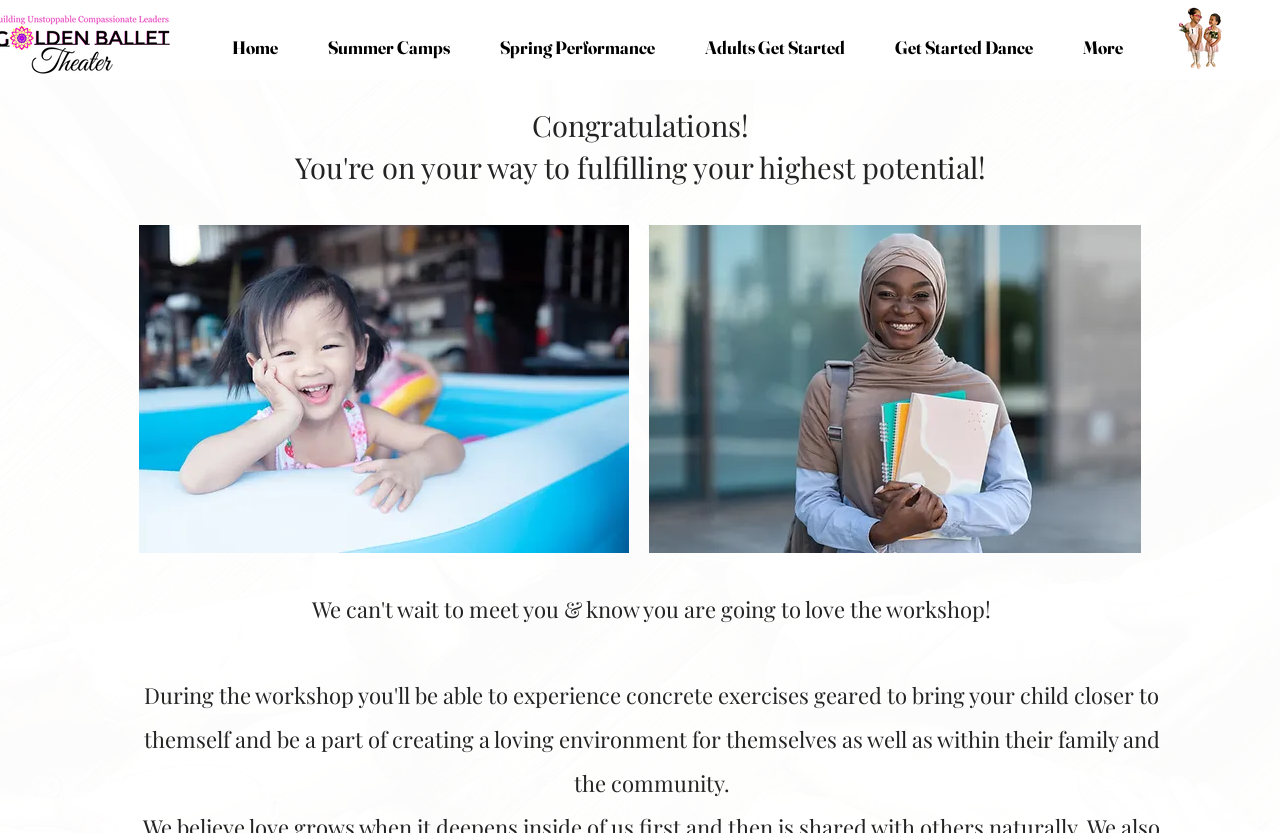What is the theme of the images on the page?
Using the details from the image, give an elaborate explanation to answer the question.

I observed the two images on the page, 'Happy in an Inflatable Pool' and 'Happy College Student', and noticed that they both depict people in happy situations, suggesting that the theme of the images is happiness.